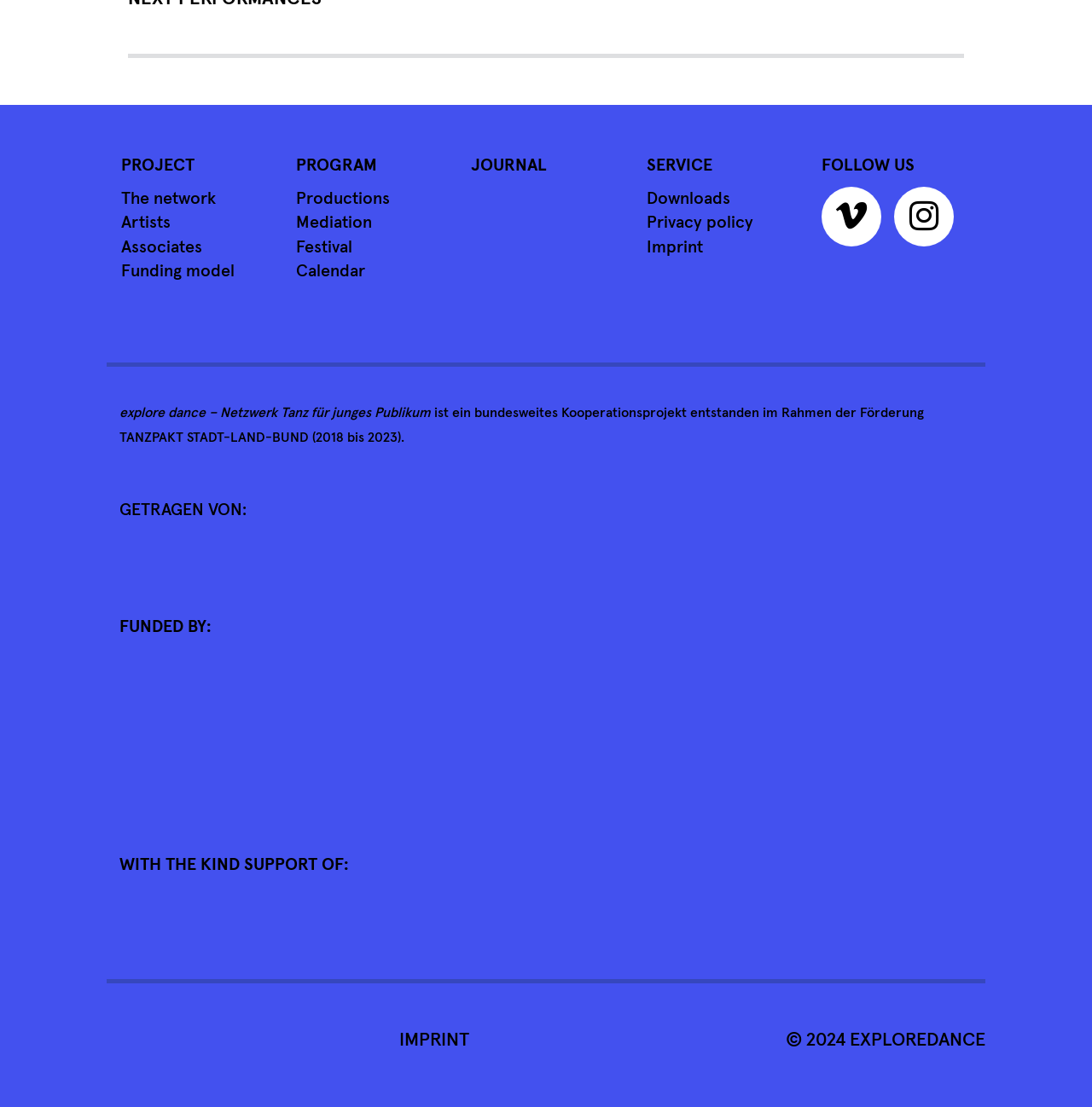Identify the bounding box coordinates for the UI element described as: "With the kind support of:".

[0.098, 0.773, 0.902, 0.888]